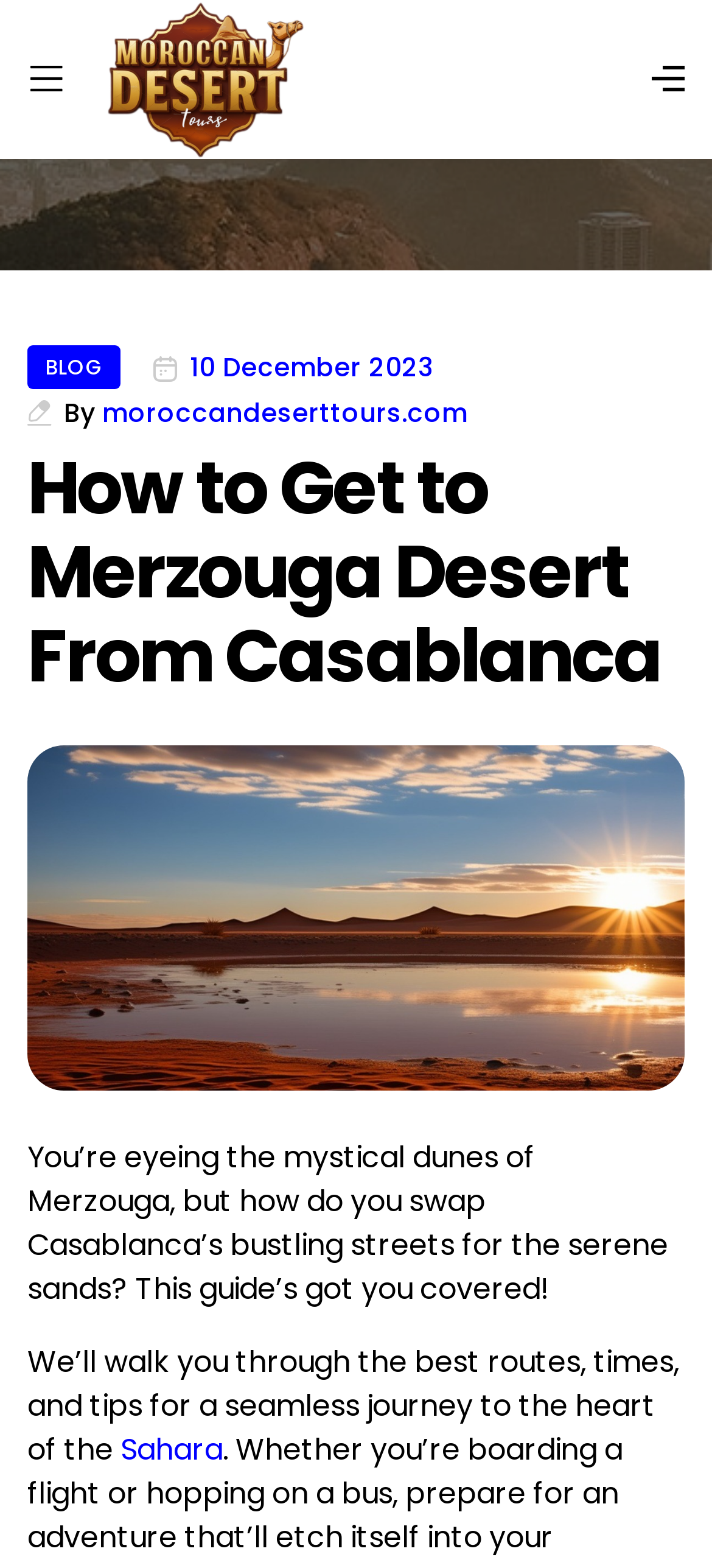Please respond in a single word or phrase: 
What is the date of the latest article?

10 December 2023